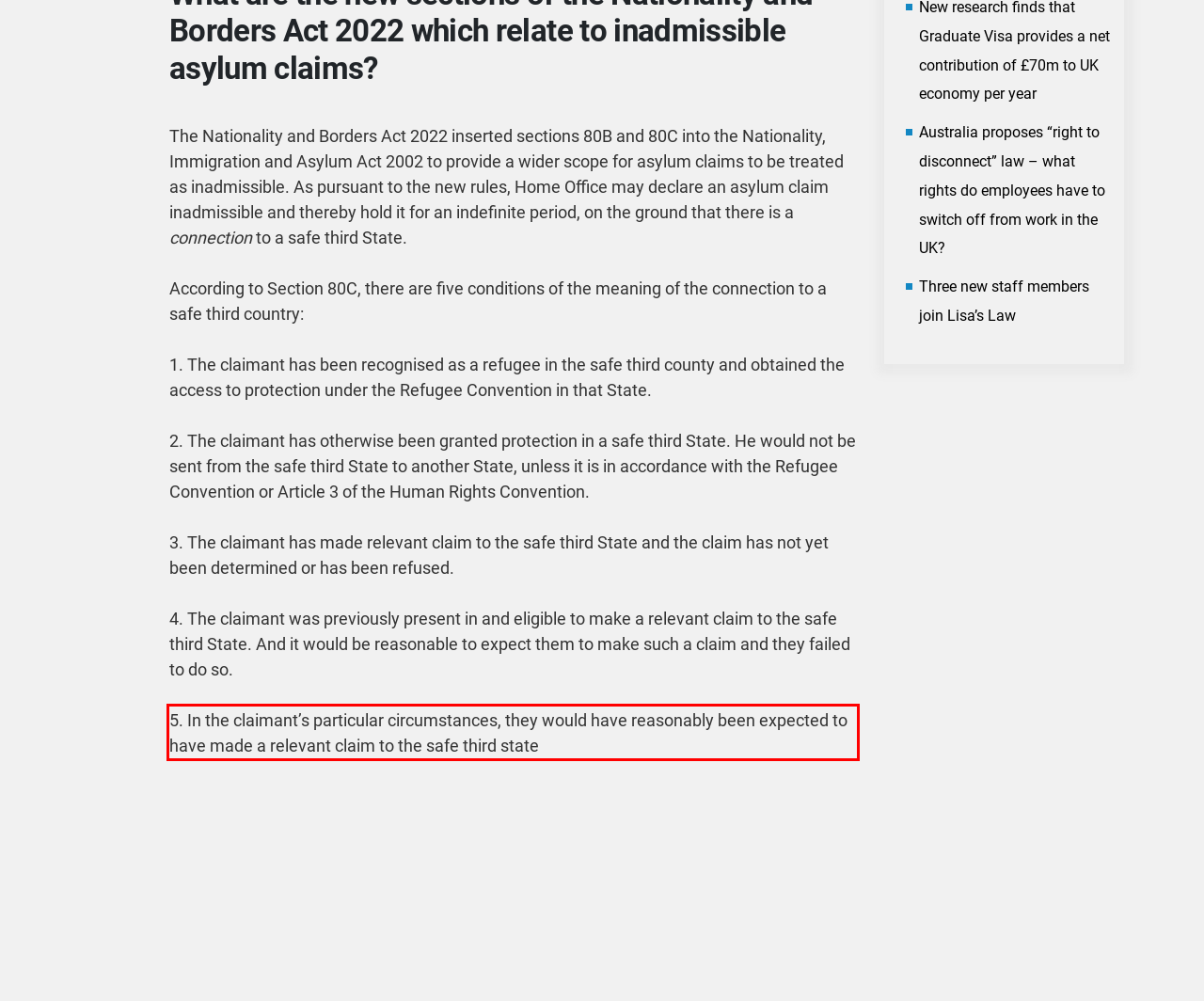Using OCR, extract the text content found within the red bounding box in the given webpage screenshot.

5. In the claimant’s particular circumstances, they would have reasonably been expected to have made a relevant claim to the safe third state